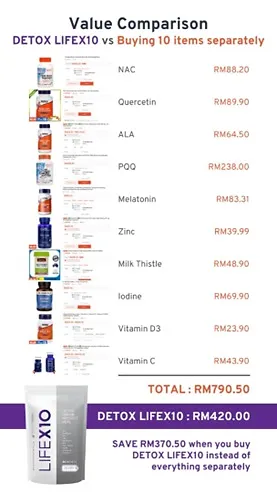How much can be saved by purchasing the DETOX LIFEX10 package?
Please utilize the information in the image to give a detailed response to the question.

The savings can be calculated by subtracting the price of the DETOX LIFEX10 package (RM420) from the total cost of buying individual items separately (RM790.50), resulting in a savings of RM370.50.